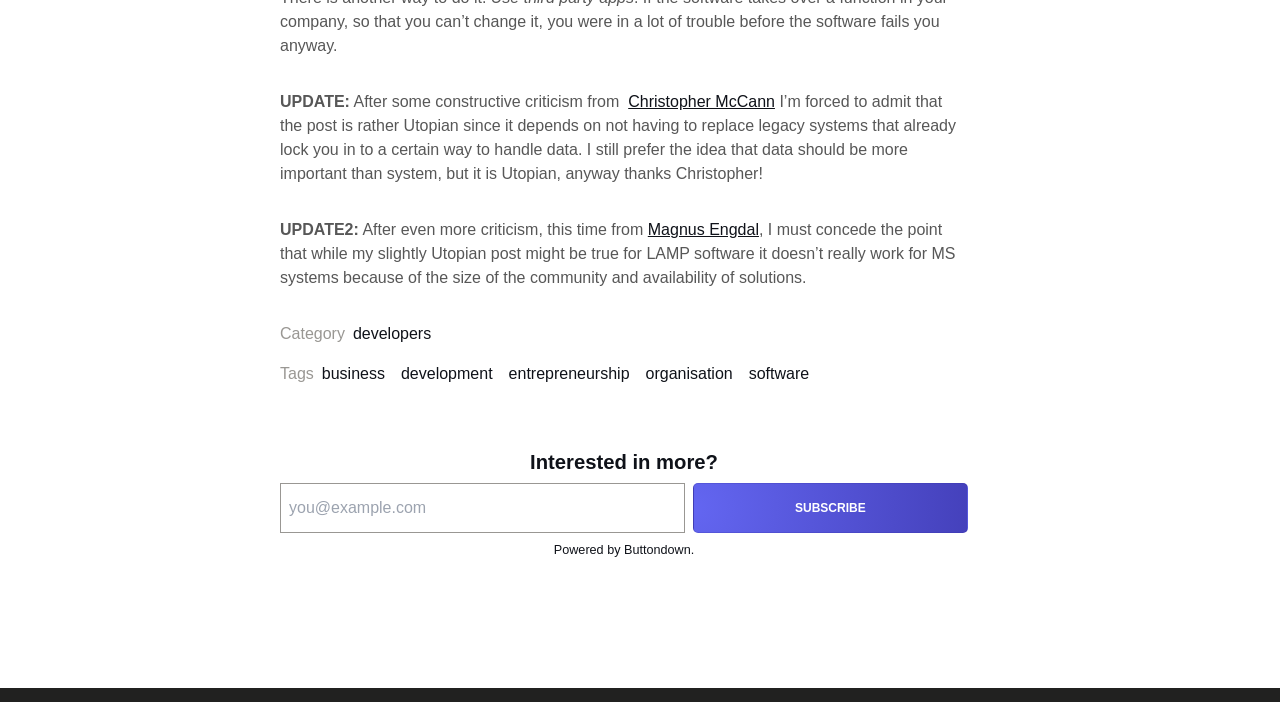Please specify the bounding box coordinates of the area that should be clicked to accomplish the following instruction: "View archives for June 2024". The coordinates should consist of four float numbers between 0 and 1, i.e., [left, top, right, bottom].

None